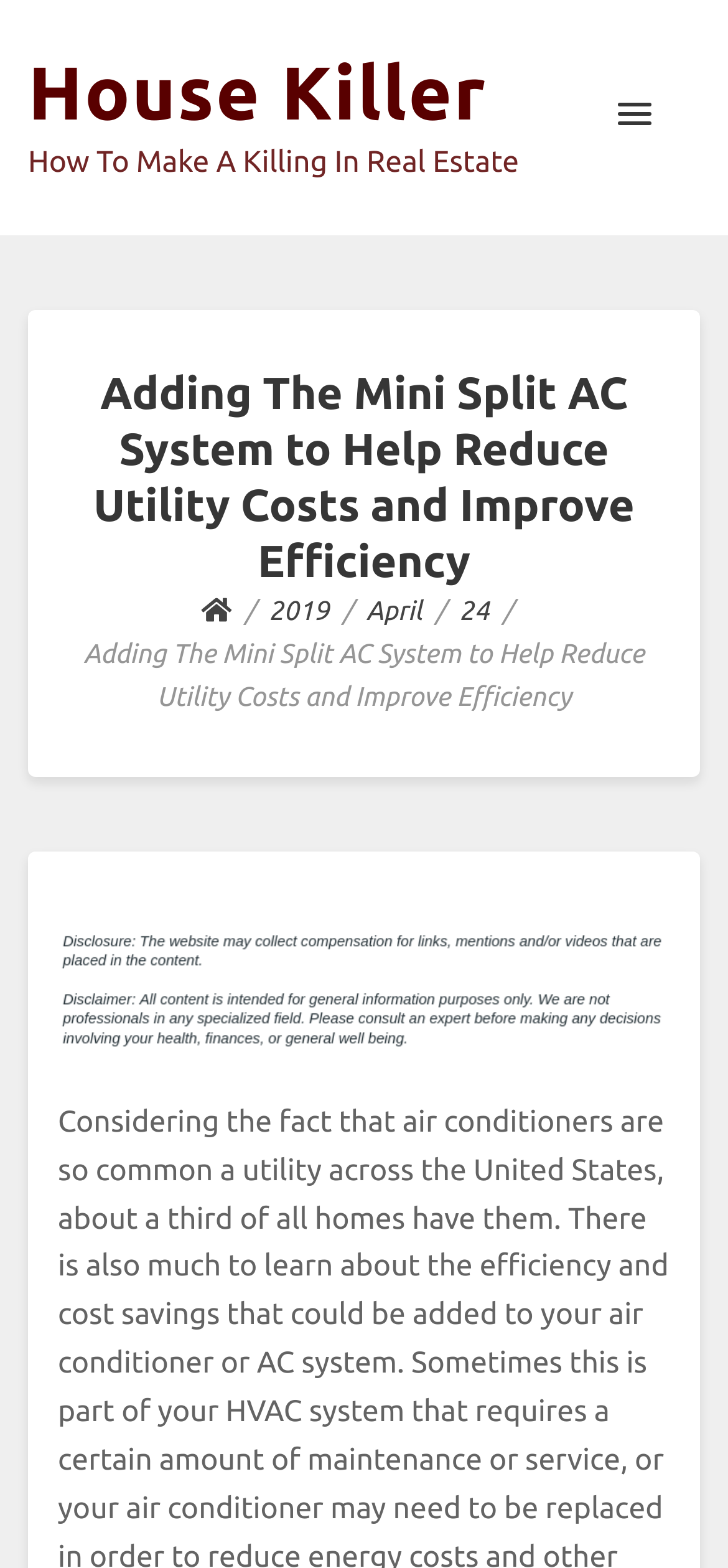Identify and provide the bounding box coordinates of the UI element described: "House Killer". The coordinates should be formatted as [left, top, right, bottom], with each number being a float between 0 and 1.

[0.038, 0.032, 0.669, 0.086]